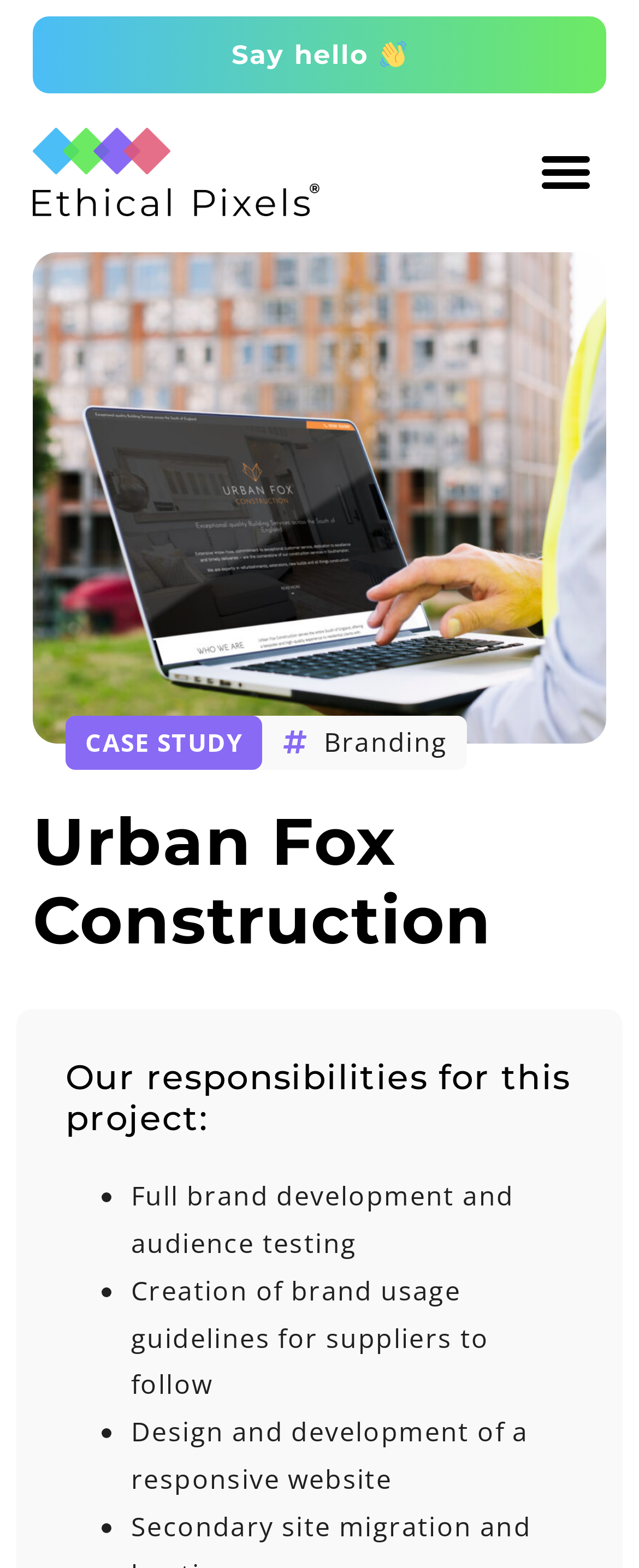Determine the bounding box of the UI component based on this description: "Menu". The bounding box coordinates should be four float values between 0 and 1, i.e., [left, top, right, bottom].

[0.824, 0.085, 0.949, 0.135]